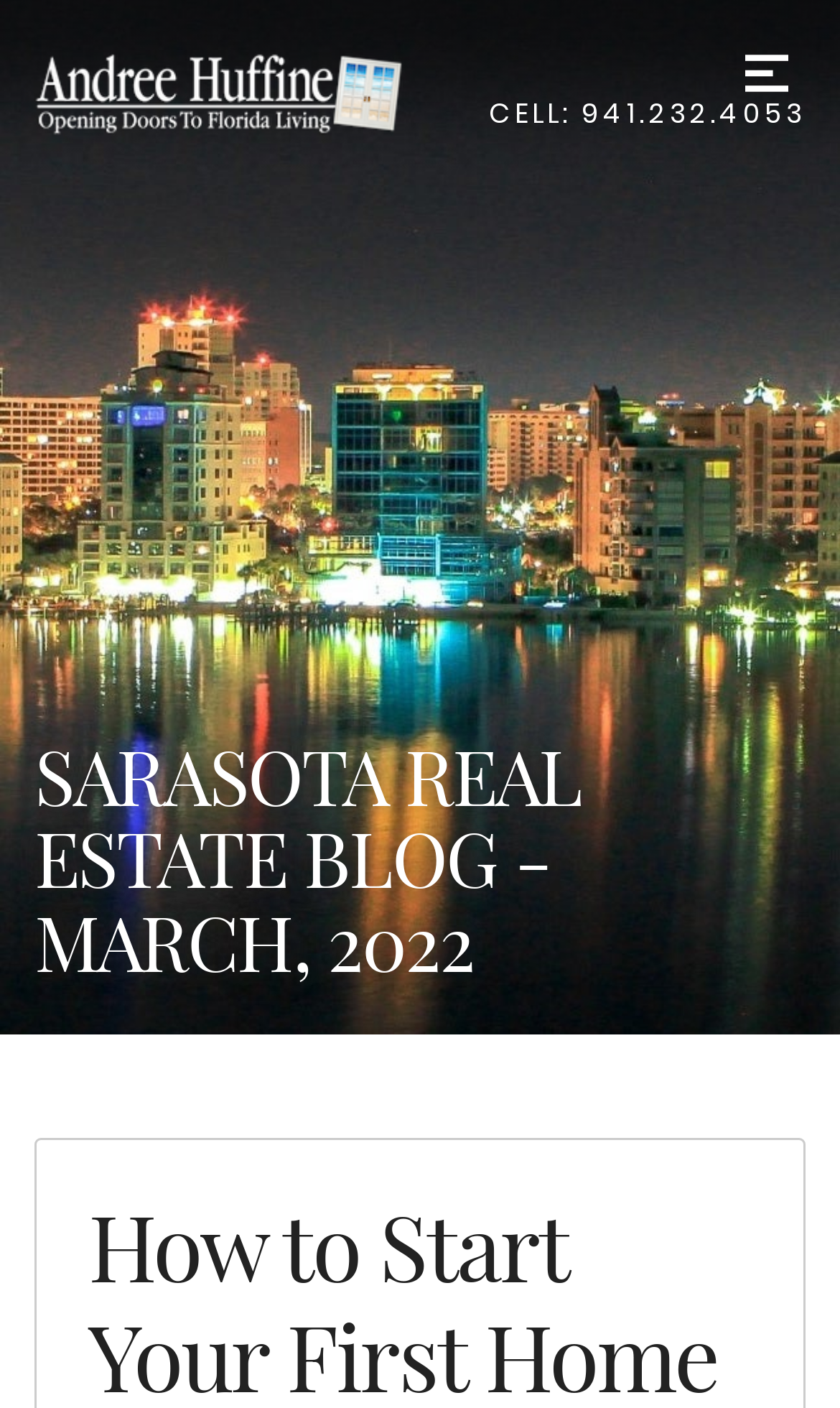Determine the bounding box coordinates (top-left x, top-left y, bottom-right x, bottom-right y) of the UI element described in the following text: Menu

[0.867, 0.024, 0.959, 0.08]